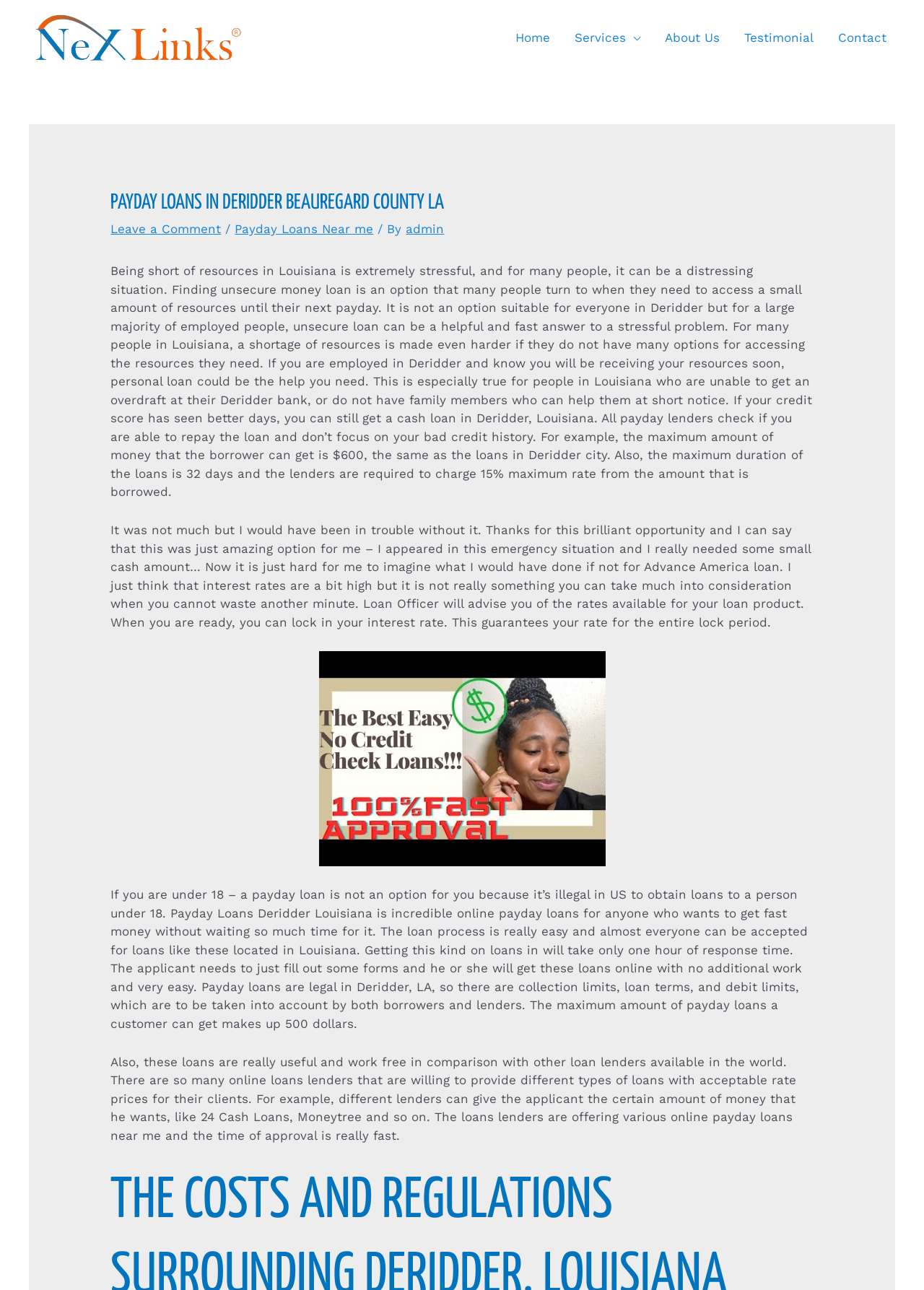Given the element description Payday Loans Near me, specify the bounding box coordinates of the corresponding UI element in the format (top-left x, top-left y, bottom-right x, bottom-right y). All values must be between 0 and 1.

[0.254, 0.172, 0.404, 0.183]